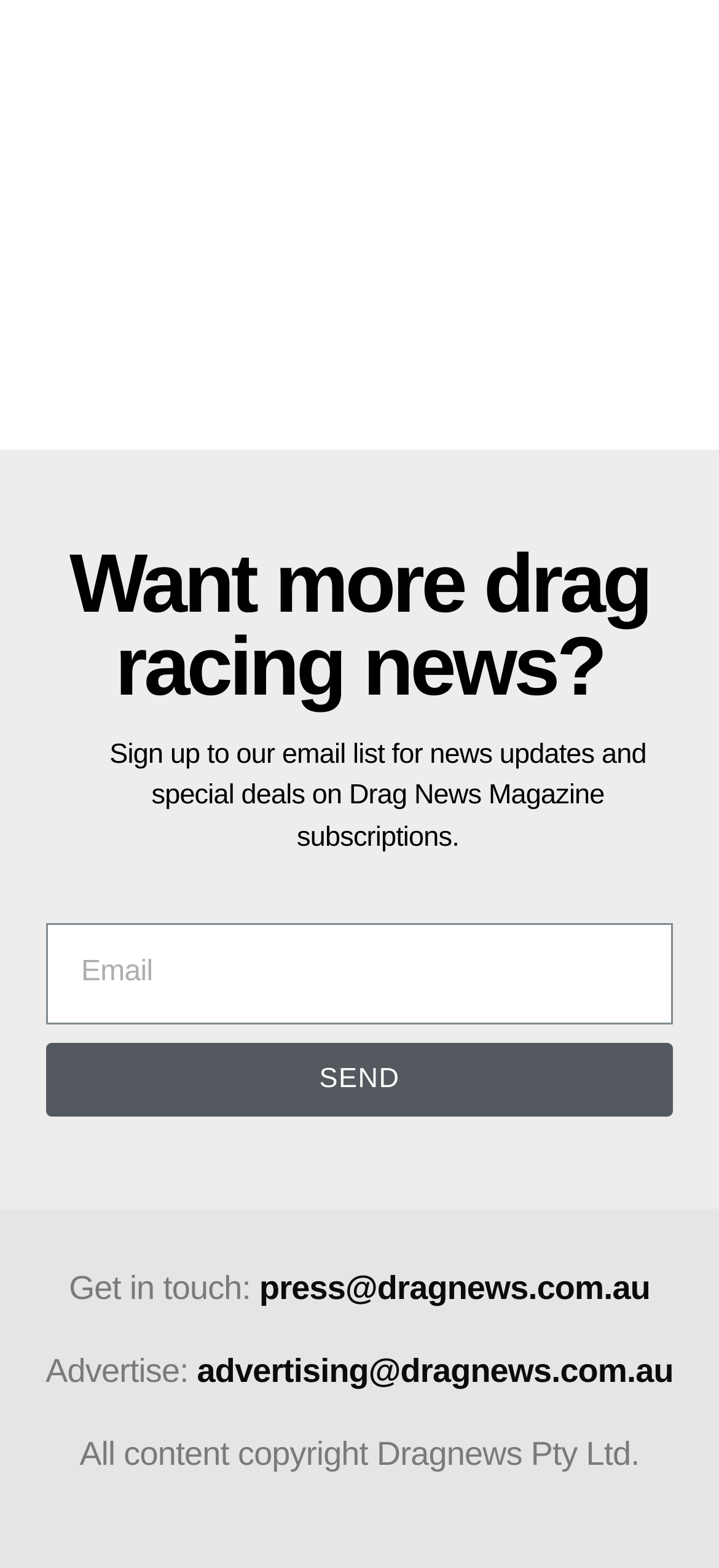Provide a one-word or short-phrase response to the question:
What type of news does the website provide?

Drag racing news